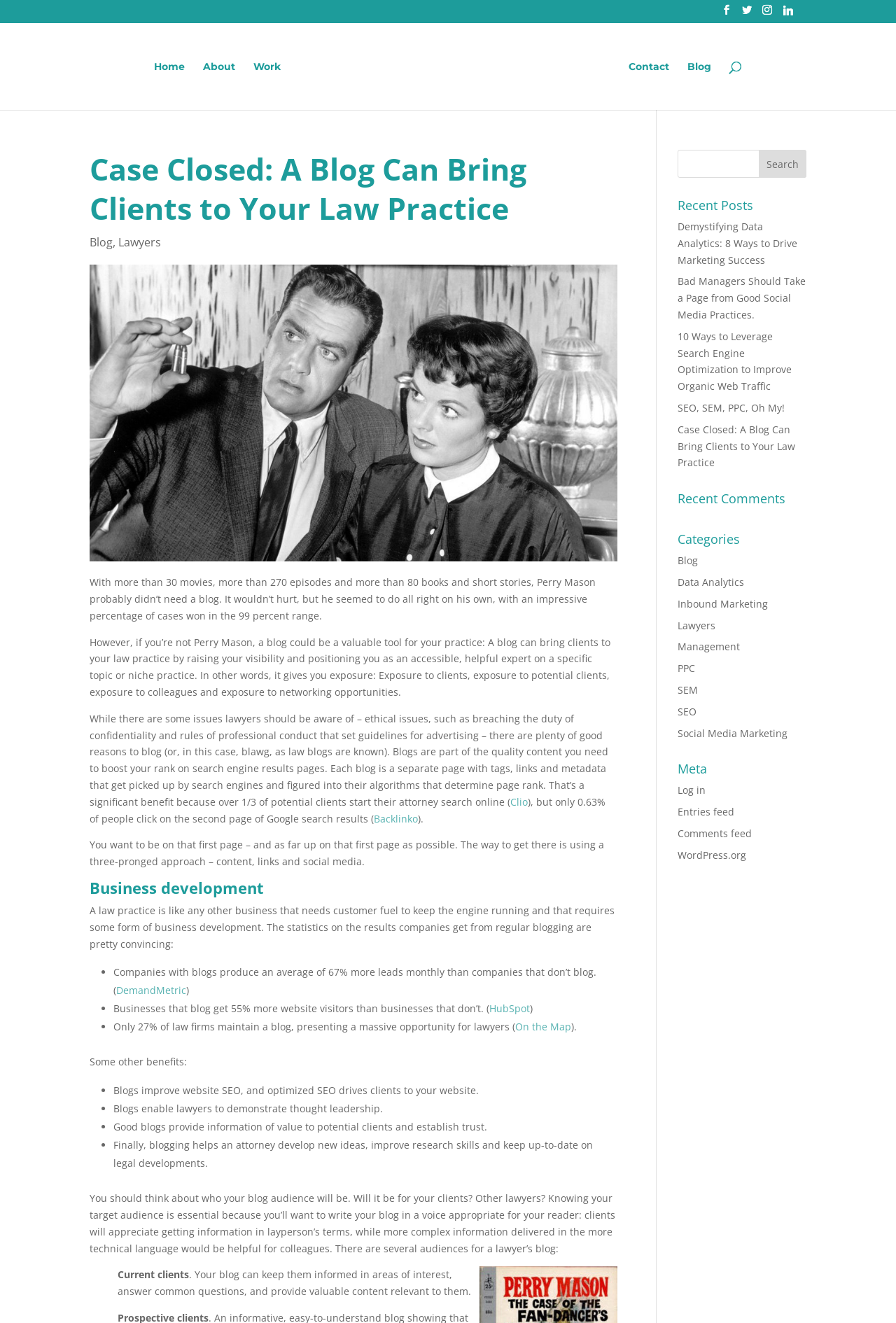Please identify the webpage's heading and generate its text content.

Case Closed: A Blog Can Bring Clients to Your Law Practice